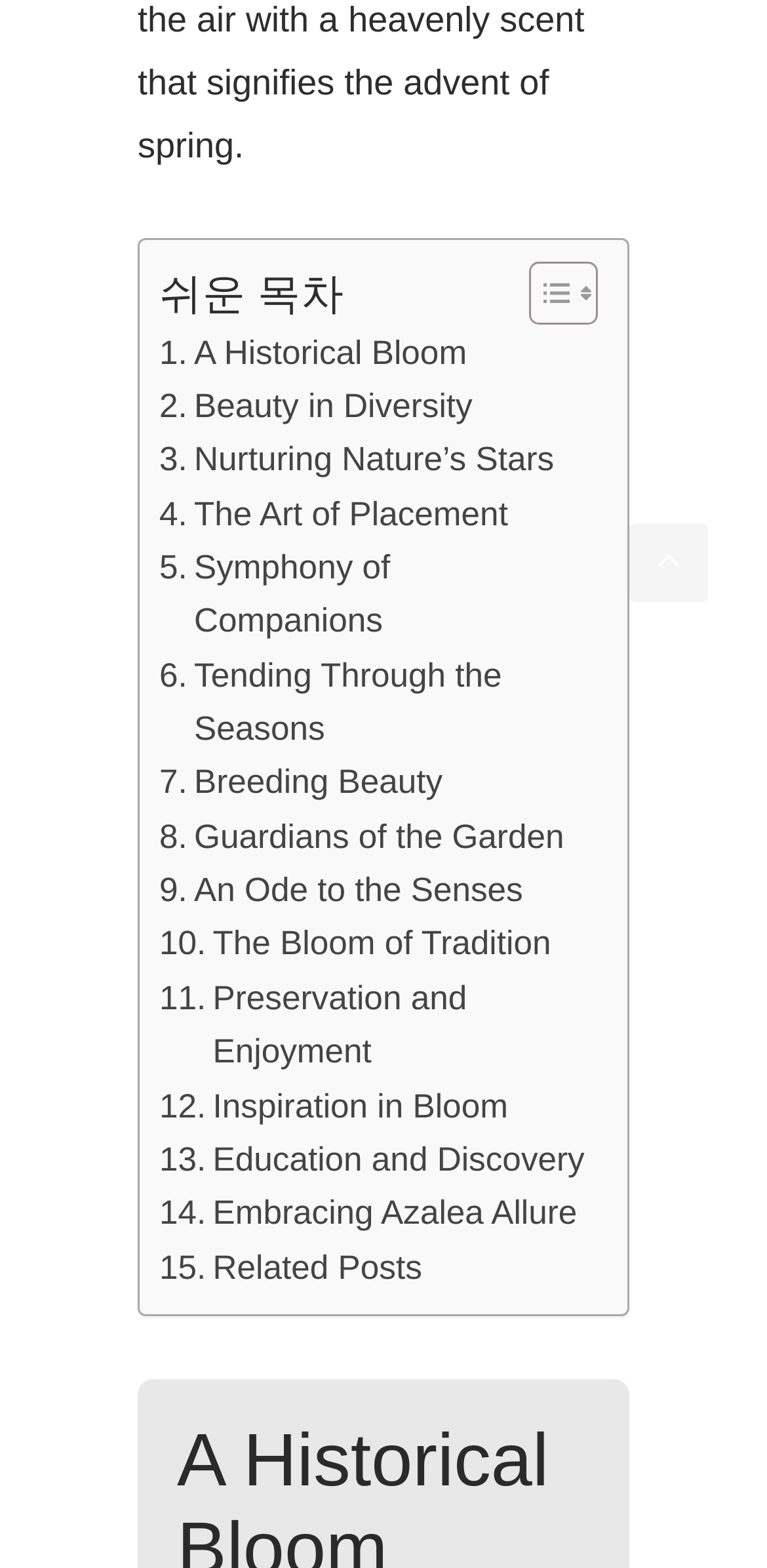Determine the bounding box coordinates of the region that needs to be clicked to achieve the task: "Read 'A Historical Bloom'".

[0.208, 0.208, 0.609, 0.242]